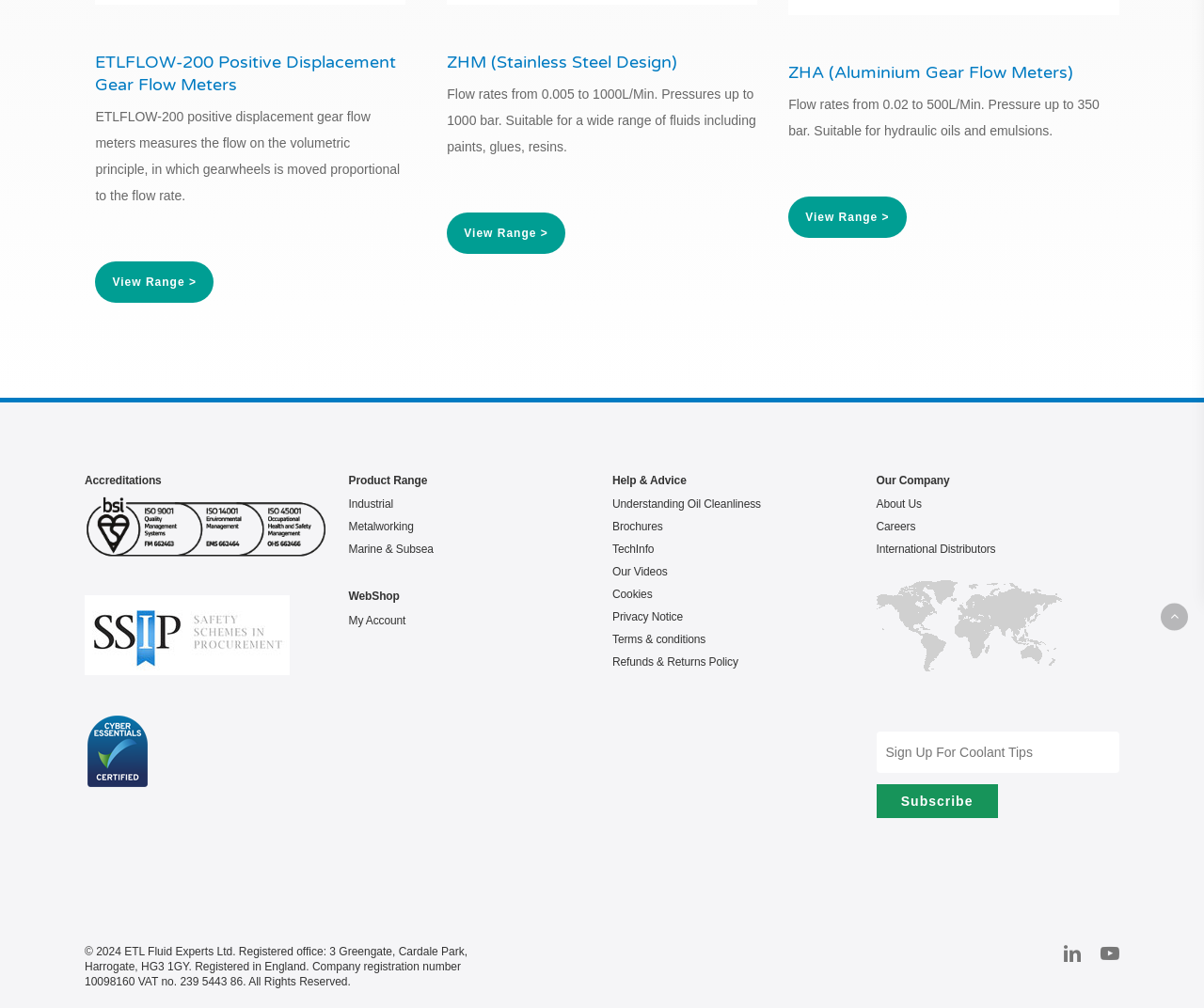Using the element description: "Privacy Notice", determine the bounding box coordinates. The coordinates should be in the format [left, top, right, bottom], with values between 0 and 1.

[0.509, 0.605, 0.711, 0.62]